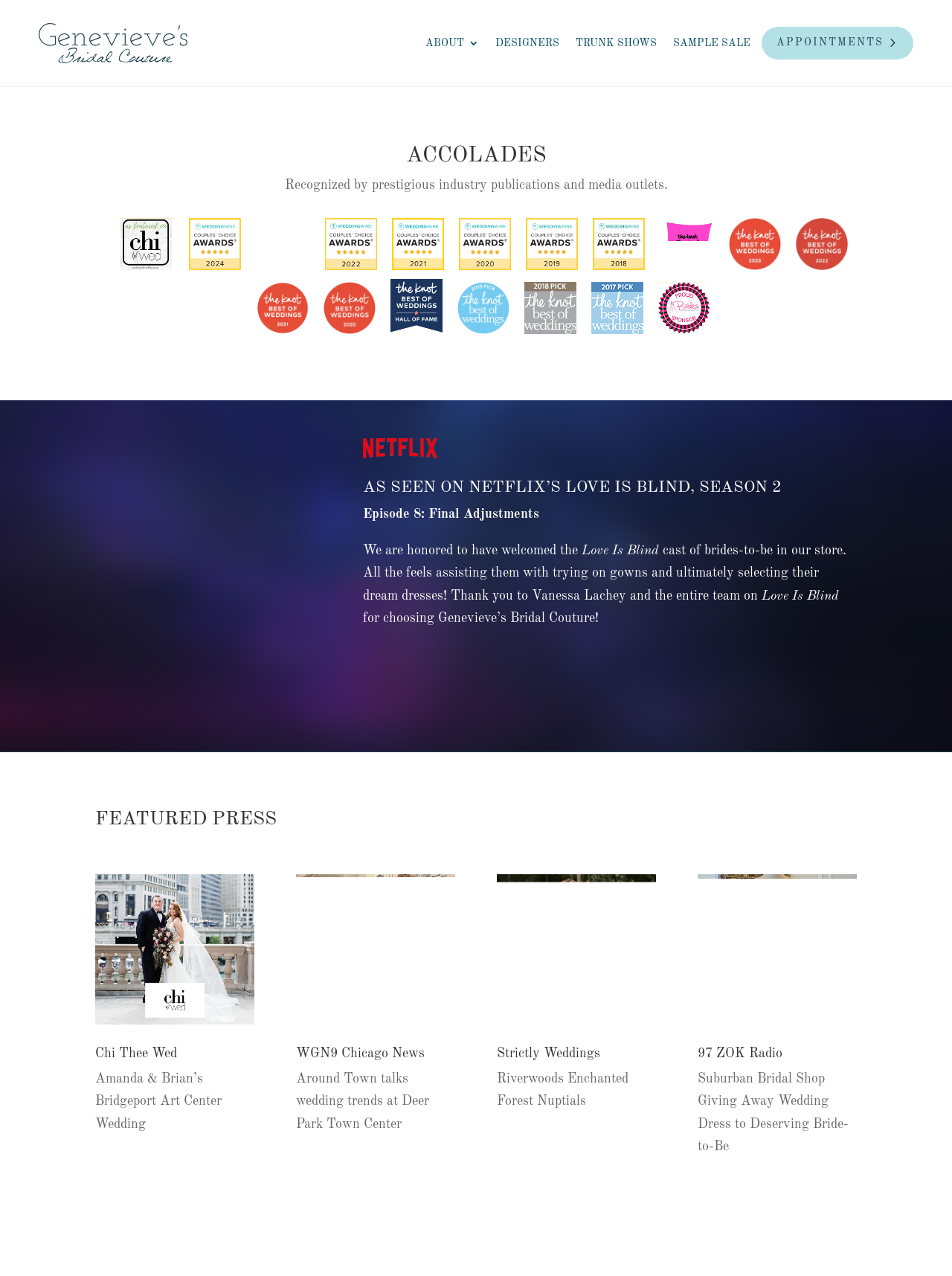How many press features are listed on the webpage?
Please provide a comprehensive answer to the question based on the webpage screenshot.

I counted the number of press features listed under the 'FEATURED PRESS' heading and found four features: Chi Thee Wed, WGN9 Chicago News, Strictly Weddings, and 97 ZOK Radio.